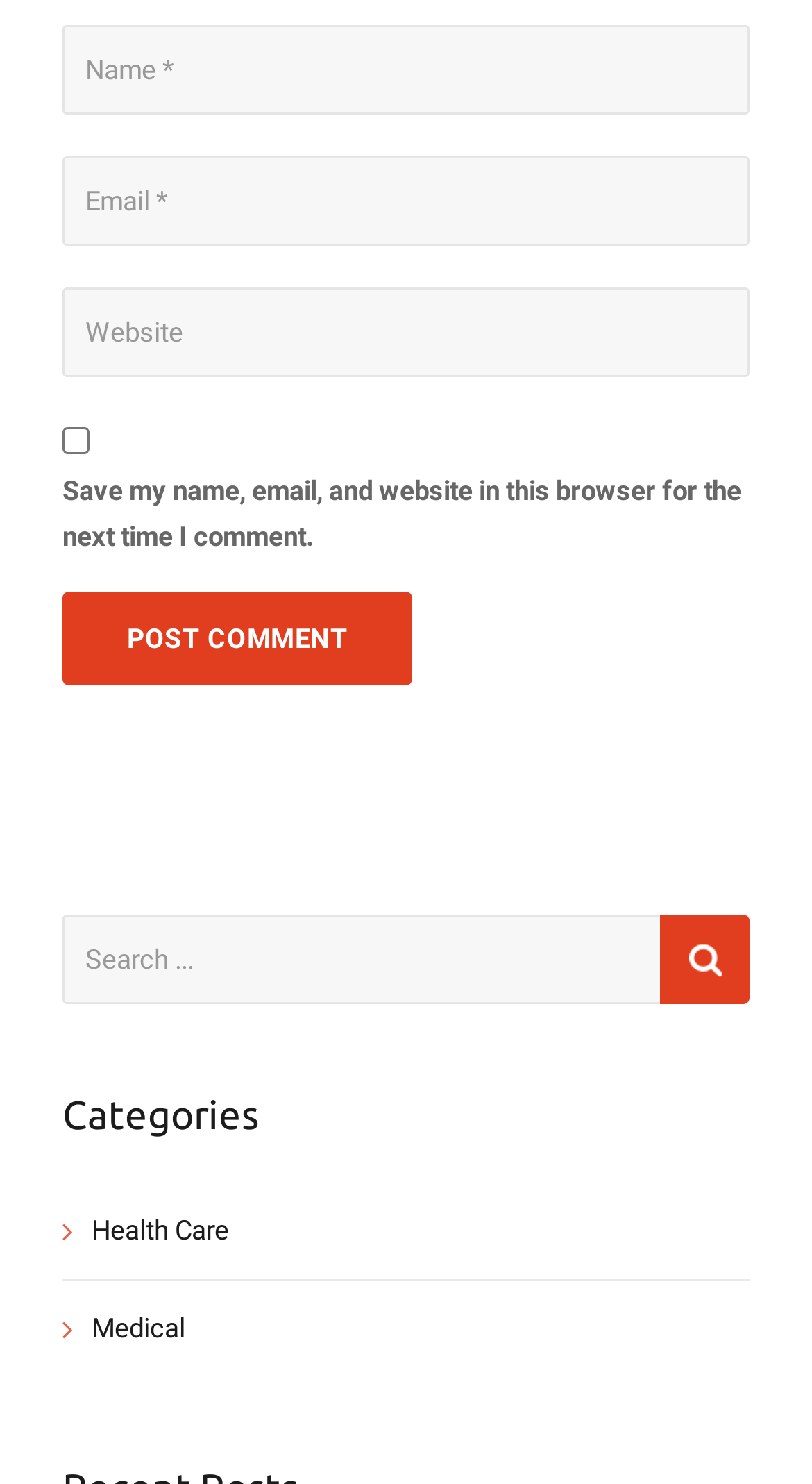Determine the bounding box coordinates of the section I need to click to execute the following instruction: "Submit a comment". Provide the coordinates as four float numbers between 0 and 1, i.e., [left, top, right, bottom].

[0.077, 0.399, 0.508, 0.462]